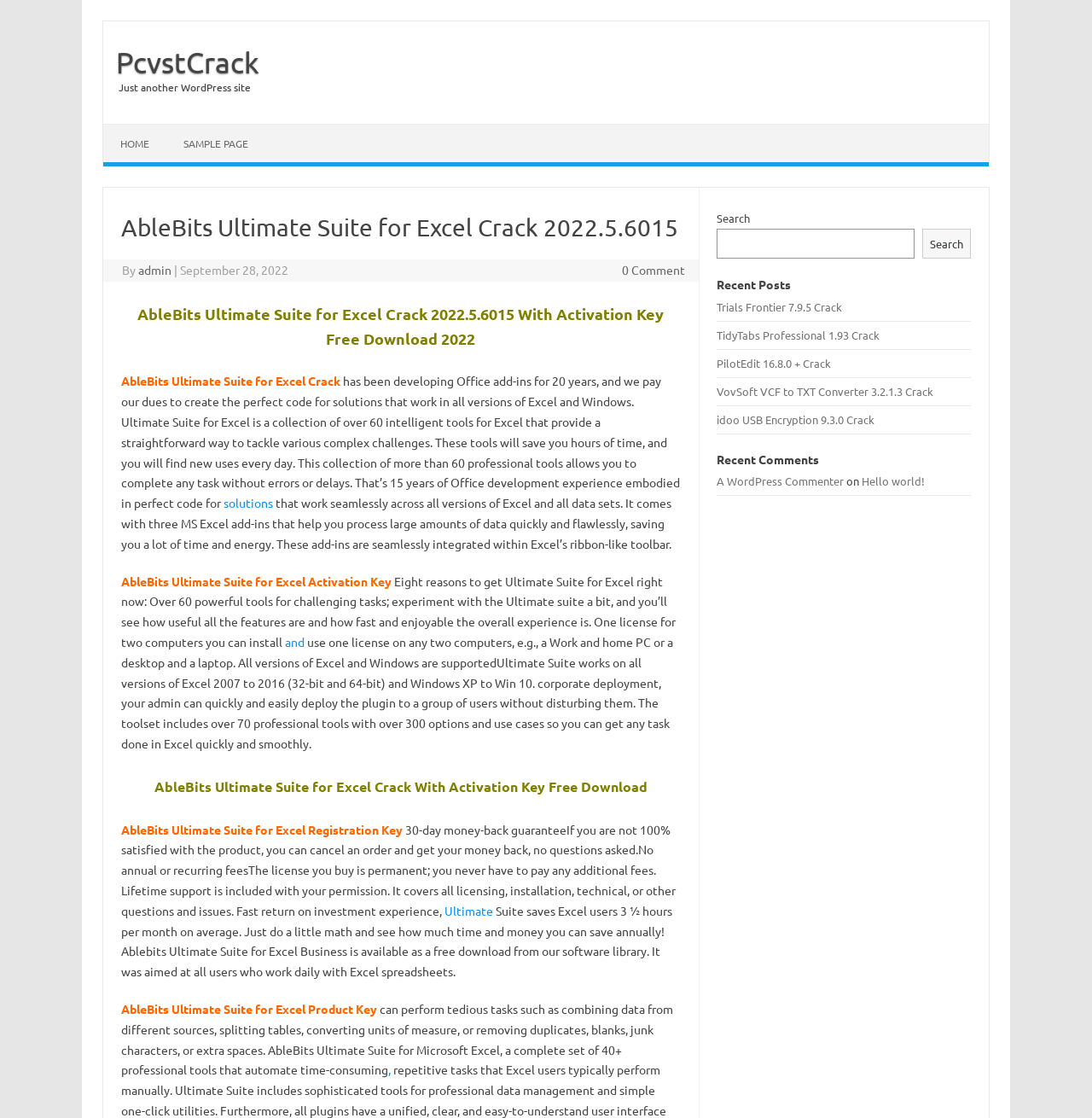Find the bounding box coordinates for the area that must be clicked to perform this action: "Click on 'HOME'".

[0.095, 0.111, 0.152, 0.145]